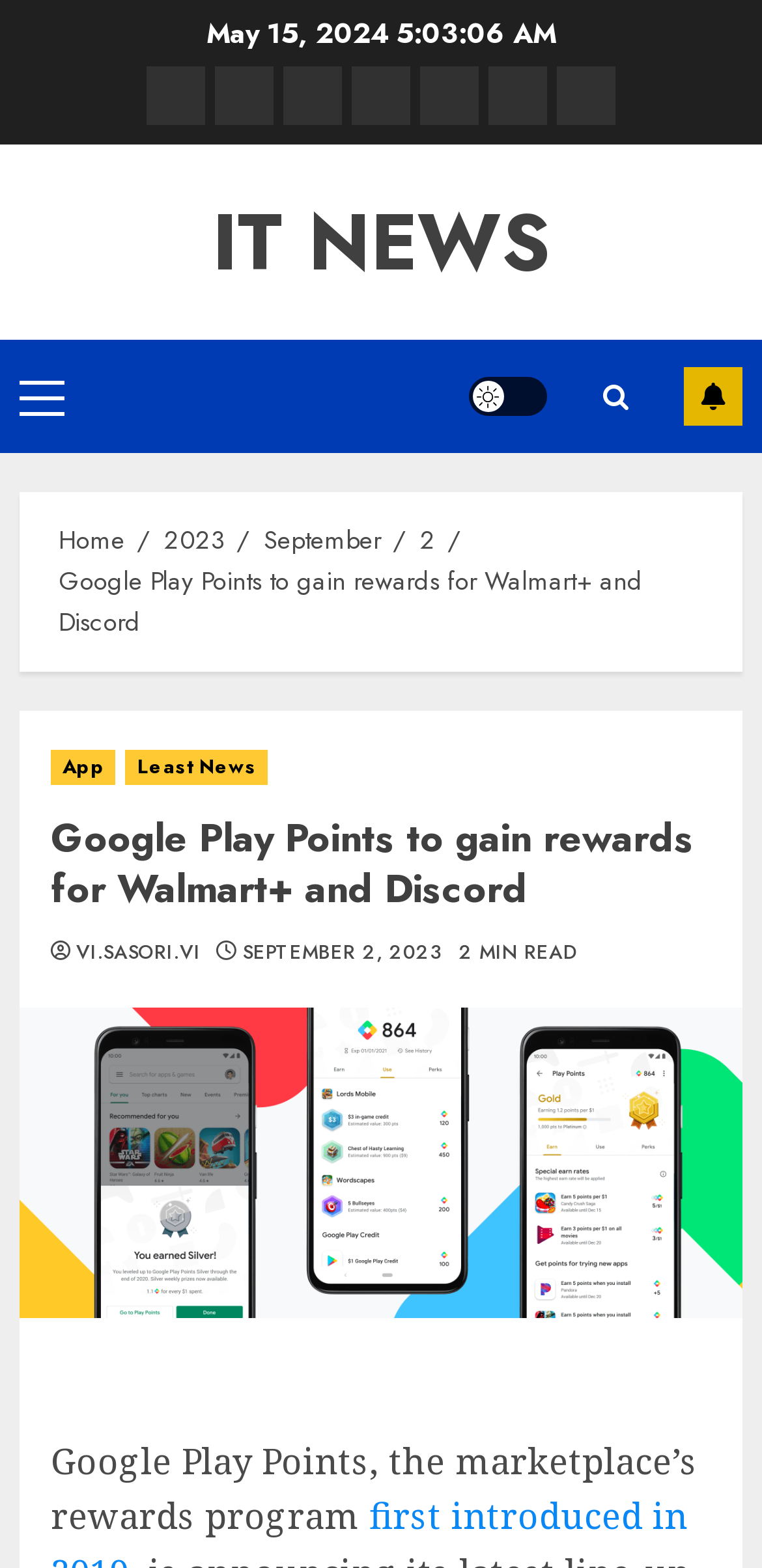What is the date of the article?
Based on the image, answer the question with as much detail as possible.

I found the date of the article by looking at the top of the webpage, where it says 'May 15, 2024' in a static text element.